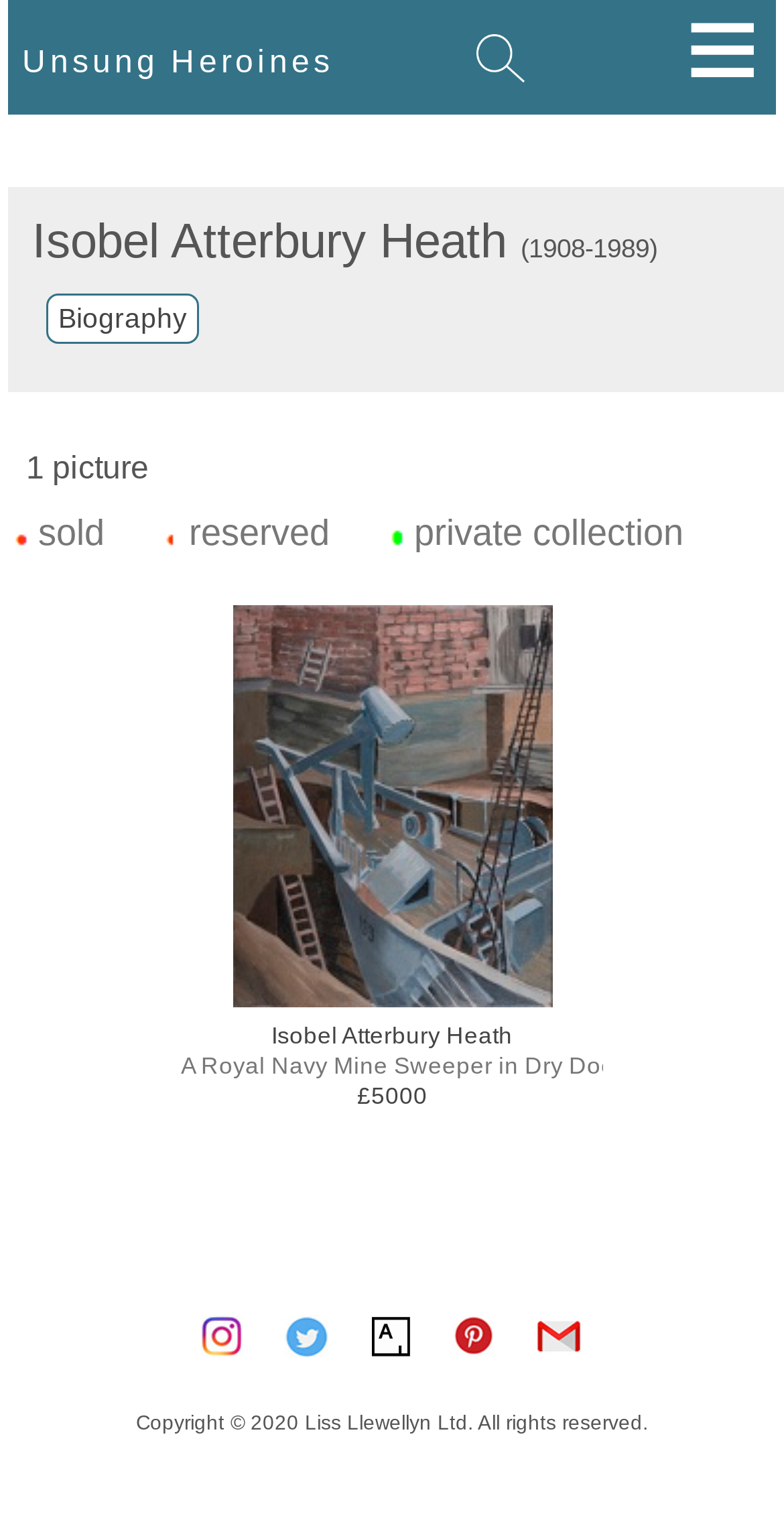How many paintings are shown on this page?
Craft a detailed and extensive response to the question.

I counted the number of painting images on the webpage and found only one image of a painting, which is 'A Royal Navy Mine Sweeper in Dry Dock, circa 1940'.